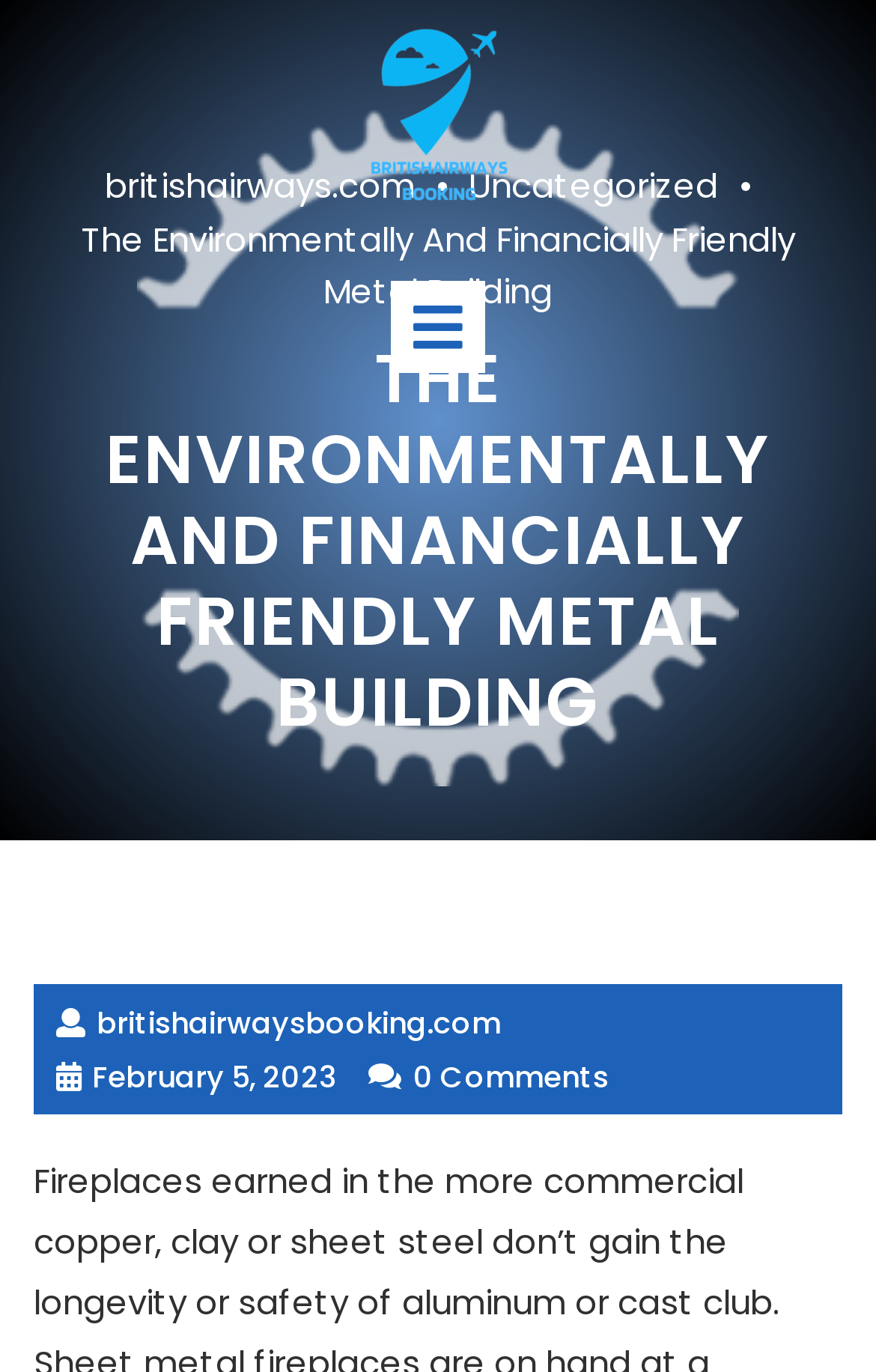How many comments are there on the latest article?
Using the screenshot, give a one-word or short phrase answer.

0